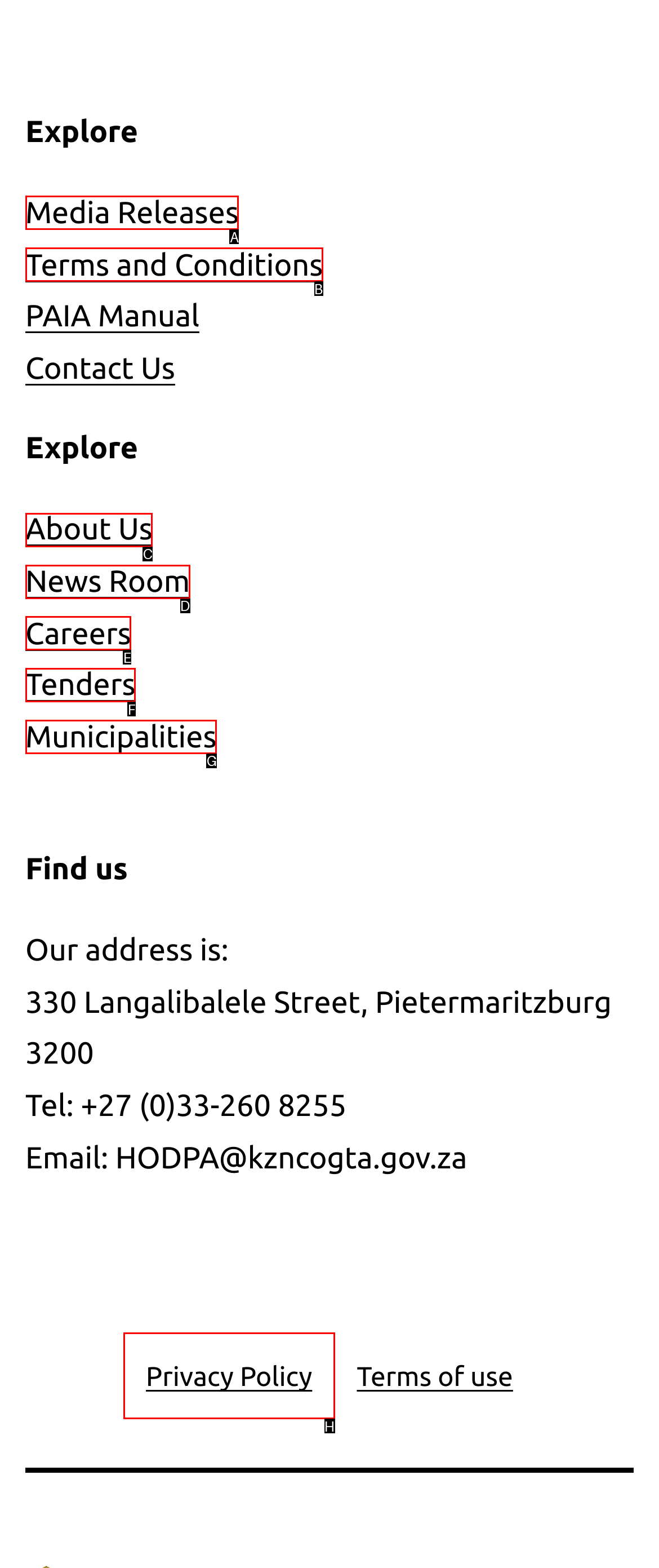Determine the letter of the UI element that you need to click to perform the task: Check Privacy Policy.
Provide your answer with the appropriate option's letter.

H